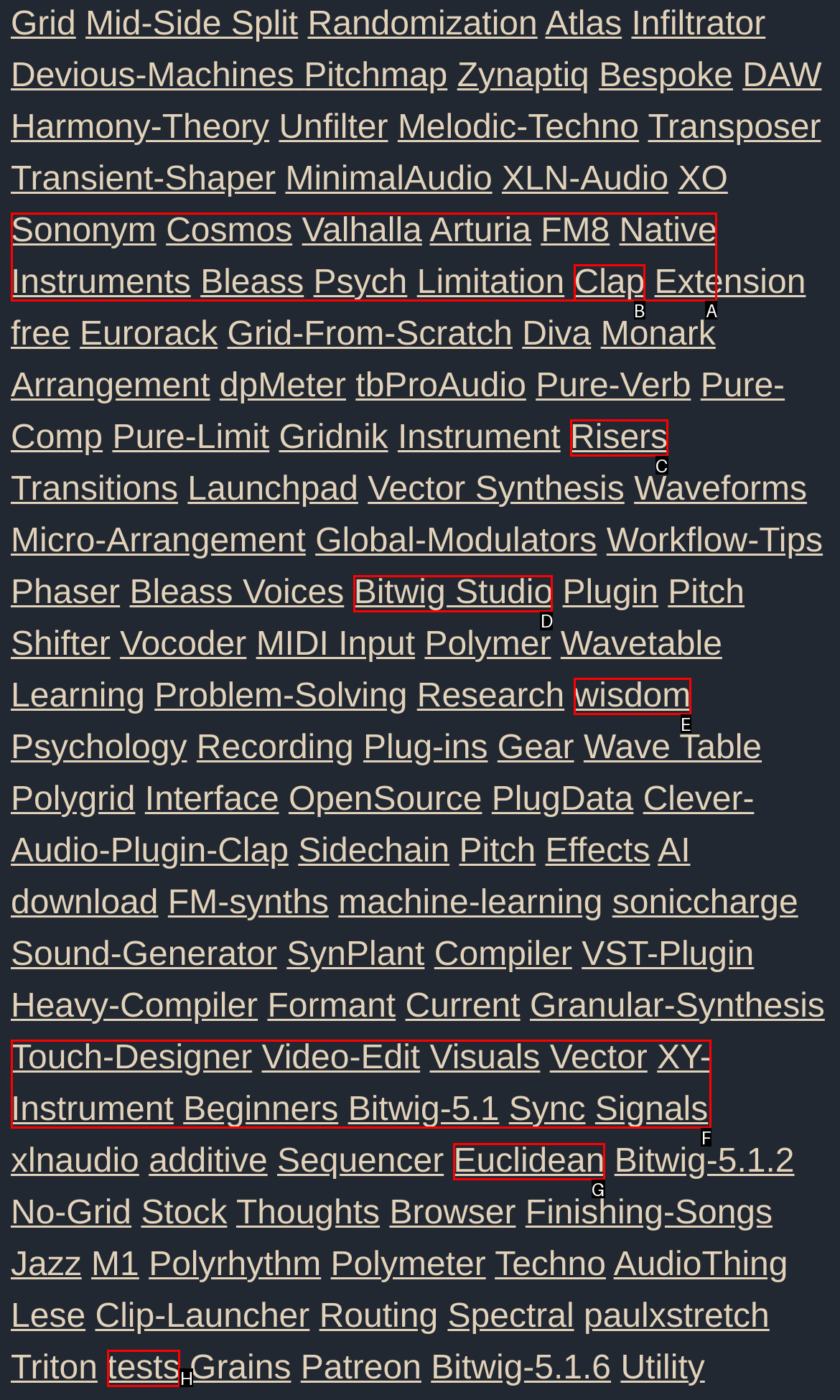Select the UI element that should be clicked to execute the following task: Click on About link
Provide the letter of the correct choice from the given options.

None